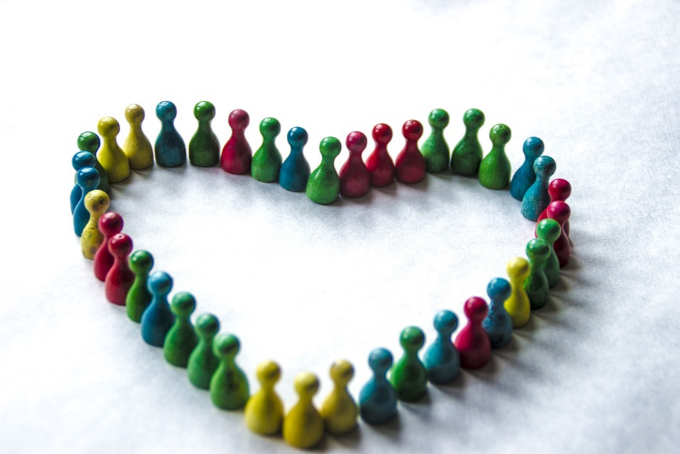What emotion does the display evoke?
Using the visual information, respond with a single word or phrase.

Unity and love